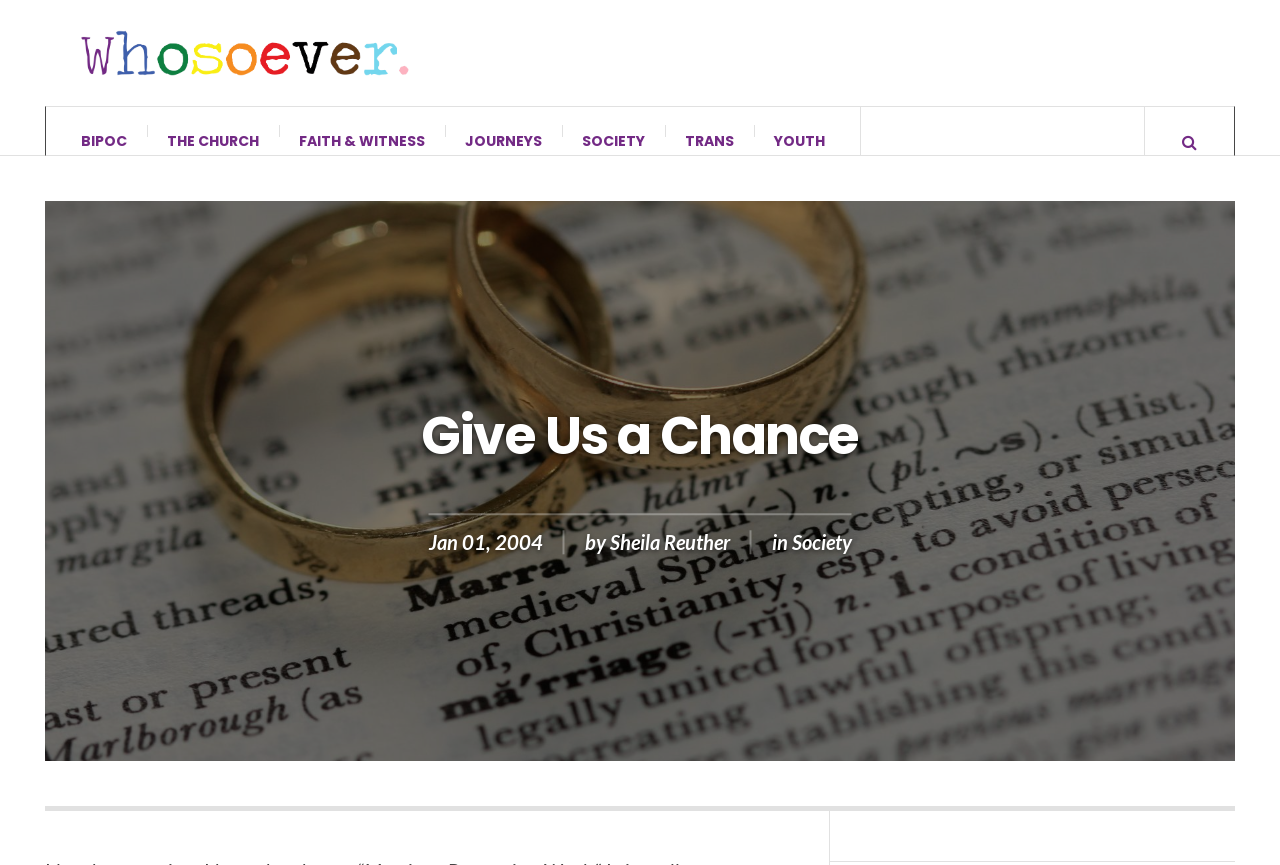Identify the bounding box coordinates for the UI element described as: "Faith & Witness". The coordinates should be provided as four floats between 0 and 1: [left, top, right, bottom].

[0.218, 0.124, 0.348, 0.202]